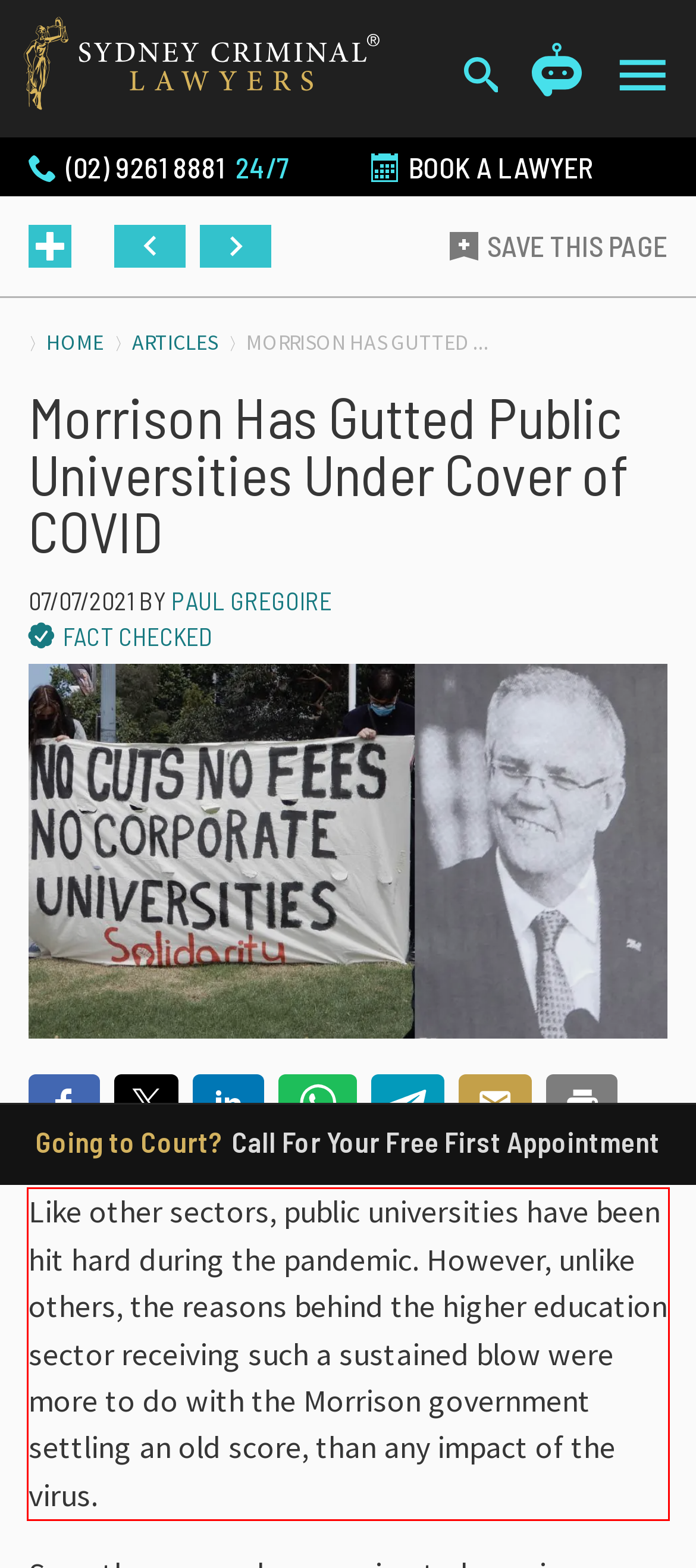Analyze the screenshot of a webpage where a red rectangle is bounding a UI element. Extract and generate the text content within this red bounding box.

Like other sectors, public universities have been hit hard during the pandemic. However, unlike others, the reasons behind the higher education sector receiving such a sustained blow were more to do with the Morrison government settling an old score, than any impact of the virus.